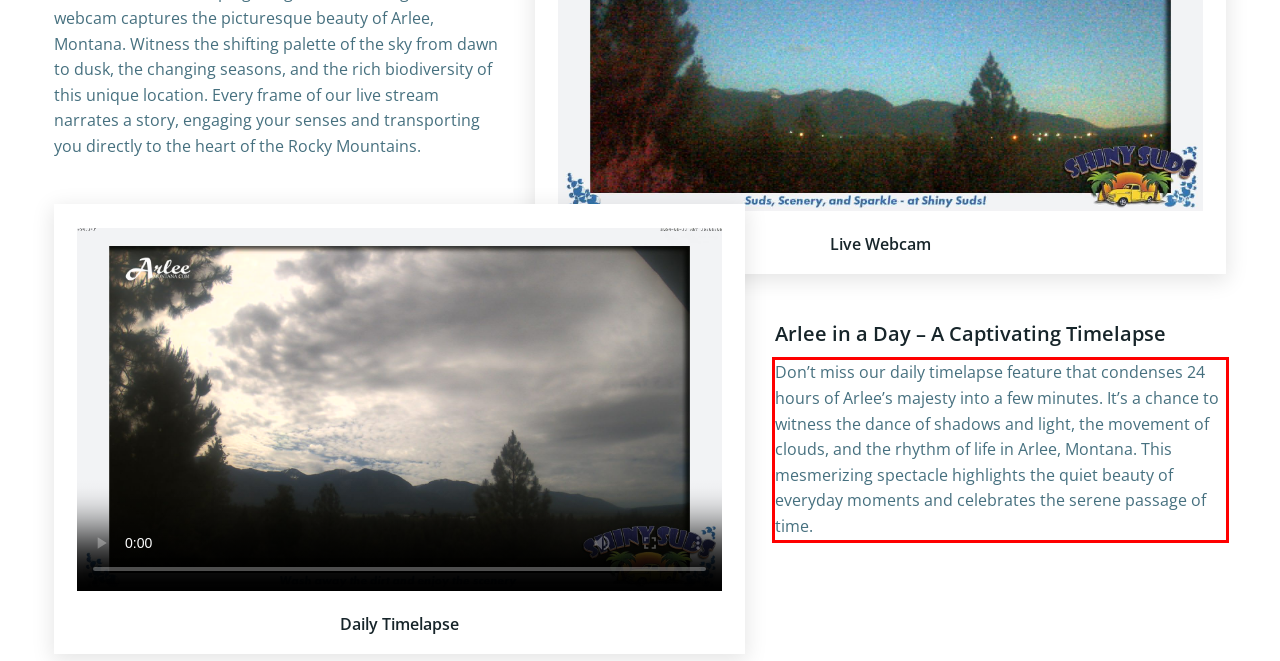From the given screenshot of a webpage, identify the red bounding box and extract the text content within it.

Don’t miss our daily timelapse feature that condenses 24 hours of Arlee’s majesty into a few minutes. It’s a chance to witness the dance of shadows and light, the movement of clouds, and the rhythm of life in Arlee, Montana. This mesmerizing spectacle highlights the quiet beauty of everyday moments and celebrates the serene passage of time.